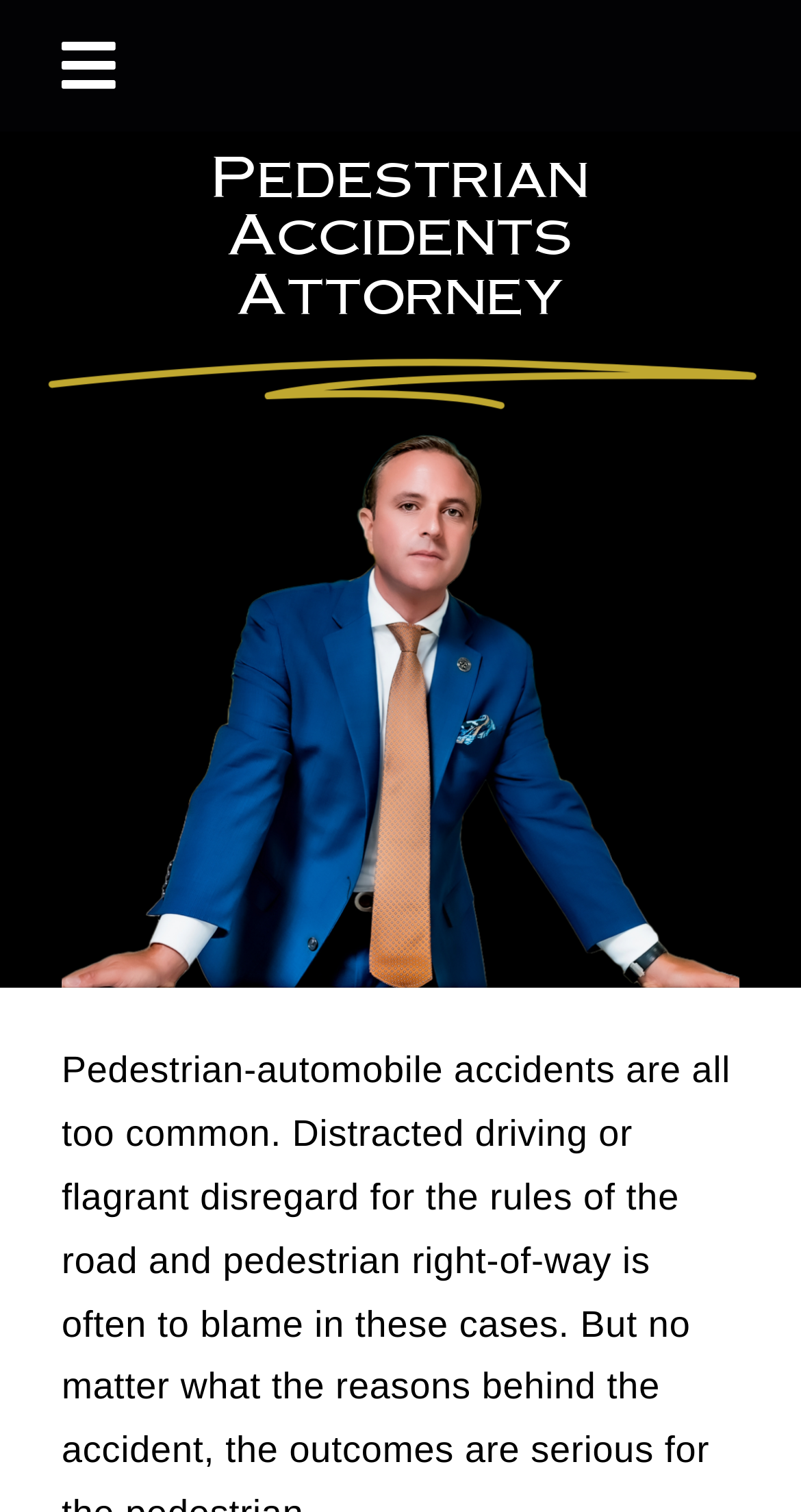How many social media links are there?
Please answer using one word or phrase, based on the screenshot.

2